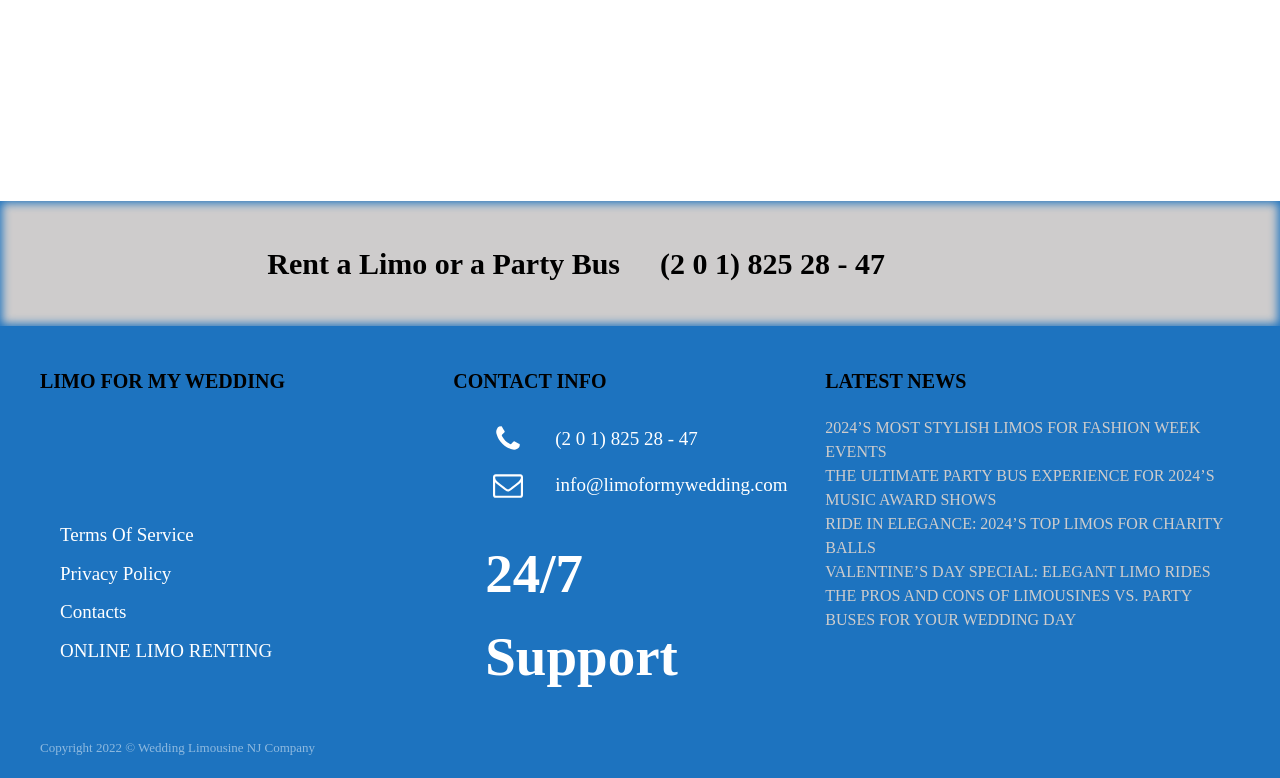Locate the bounding box coordinates of the clickable area needed to fulfill the instruction: "Contact through phone number".

[0.388, 0.548, 0.406, 0.579]